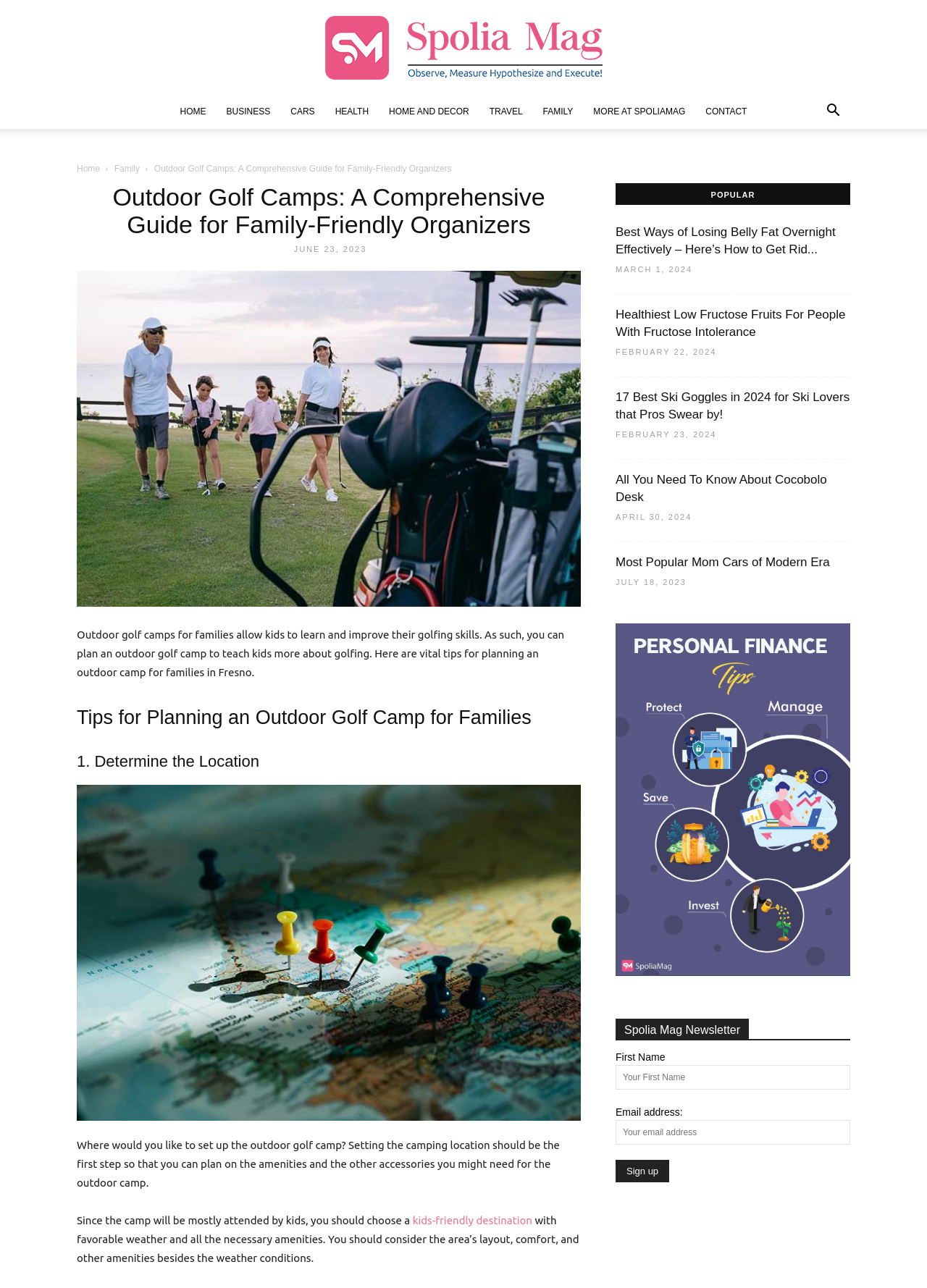How many categories are in the top navigation menu?
Provide a comprehensive and detailed answer to the question.

I counted the number of links in the top navigation menu, which are HOME, BUSINESS, CARS, HEALTH, HOME AND DECOR, TRAVEL, FAMILY, MORE AT SPOLIAMAG, and CONTACT.